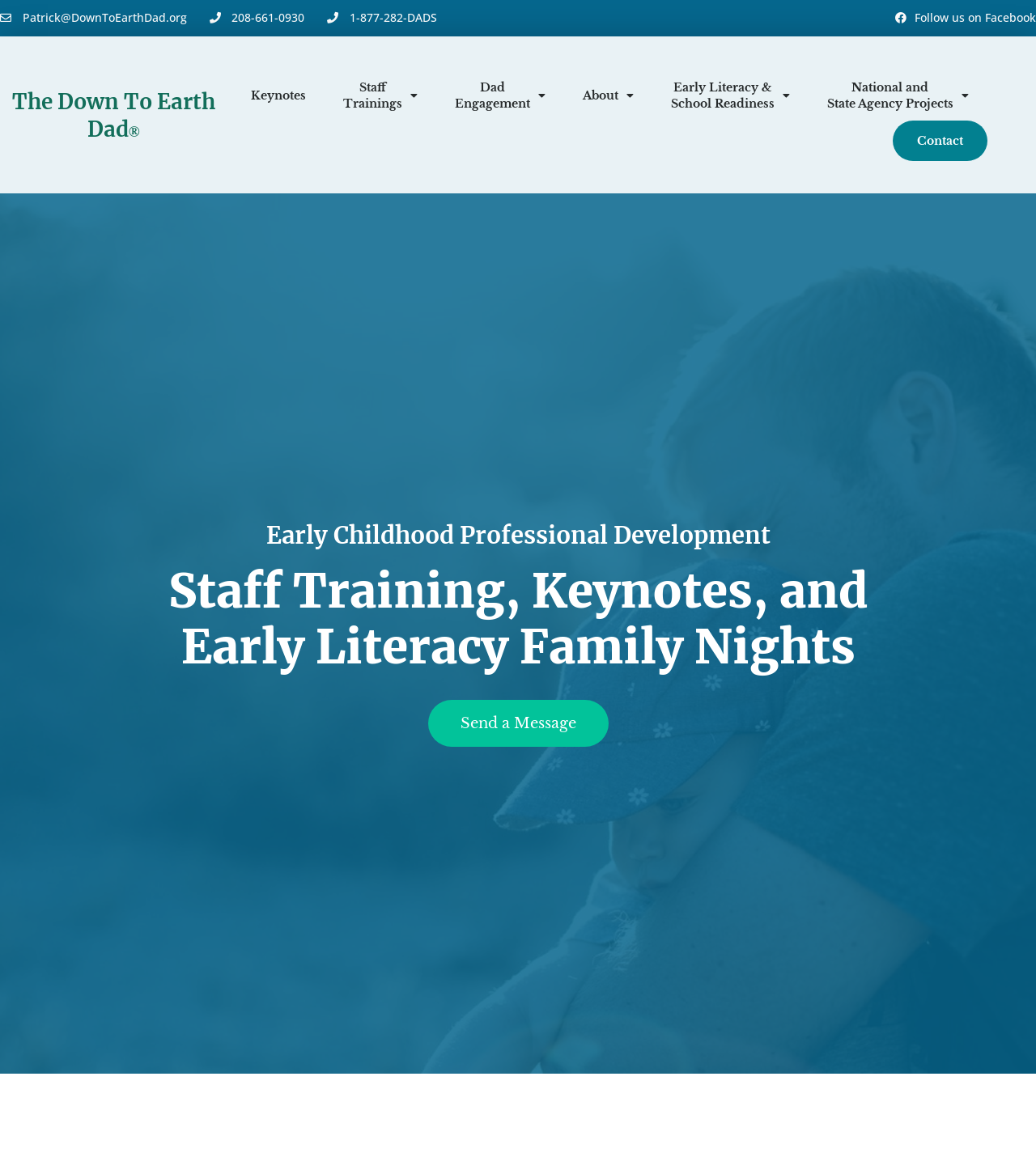Give an extensive and precise description of the webpage.

The webpage is about the services offered by "The Down to Earth Dad" for family engagement and early childhood development. At the top left, there is a contact information section with three links: an email address, a phone number, and a toll-free number. Next to it, there is a link to the organization's Facebook page.

Below the contact information, there is a prominent link to "The Down To Earth Dad" website. Underneath, there is a navigation menu with six links: "Keynotes", "Staff Trainings", "Dad Engagement", "About", "Early Literacy & School Readiness", and "National and State Agency Projects". Each of these links has a dropdown menu.

On the main content area, there are two headings: "Early Childhood Professional Development" and "Staff Training, Keynotes, and Early Literacy Family Nights". These headings are centered and take up most of the width of the page.

At the bottom of the page, there is a "Send a Message" link, which is centered and positioned below the headings.